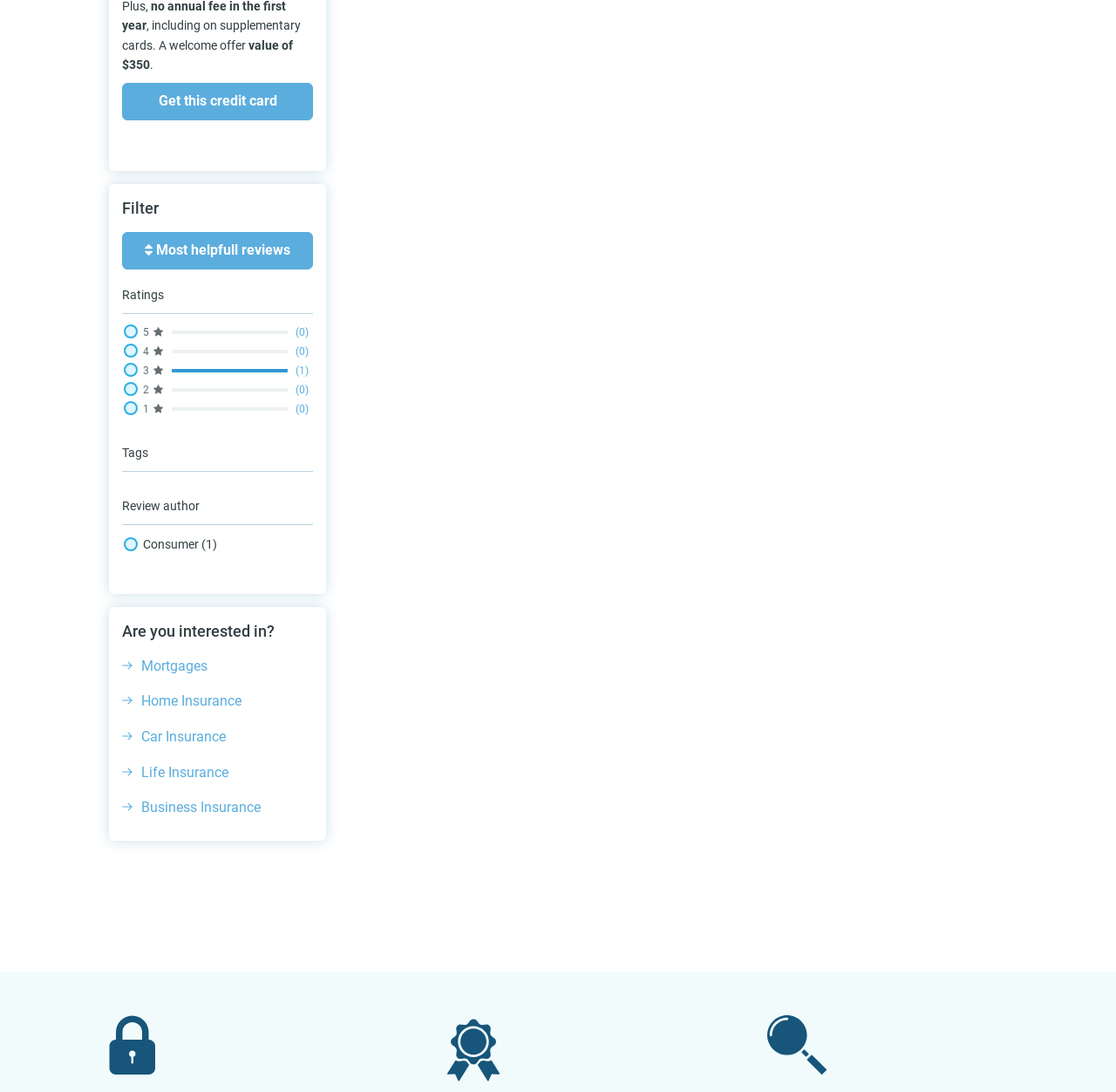Locate the bounding box coordinates of the clickable area to execute the instruction: "Filter by most helpful reviews". Provide the coordinates as four float numbers between 0 and 1, represented as [left, top, right, bottom].

[0.109, 0.212, 0.28, 0.247]